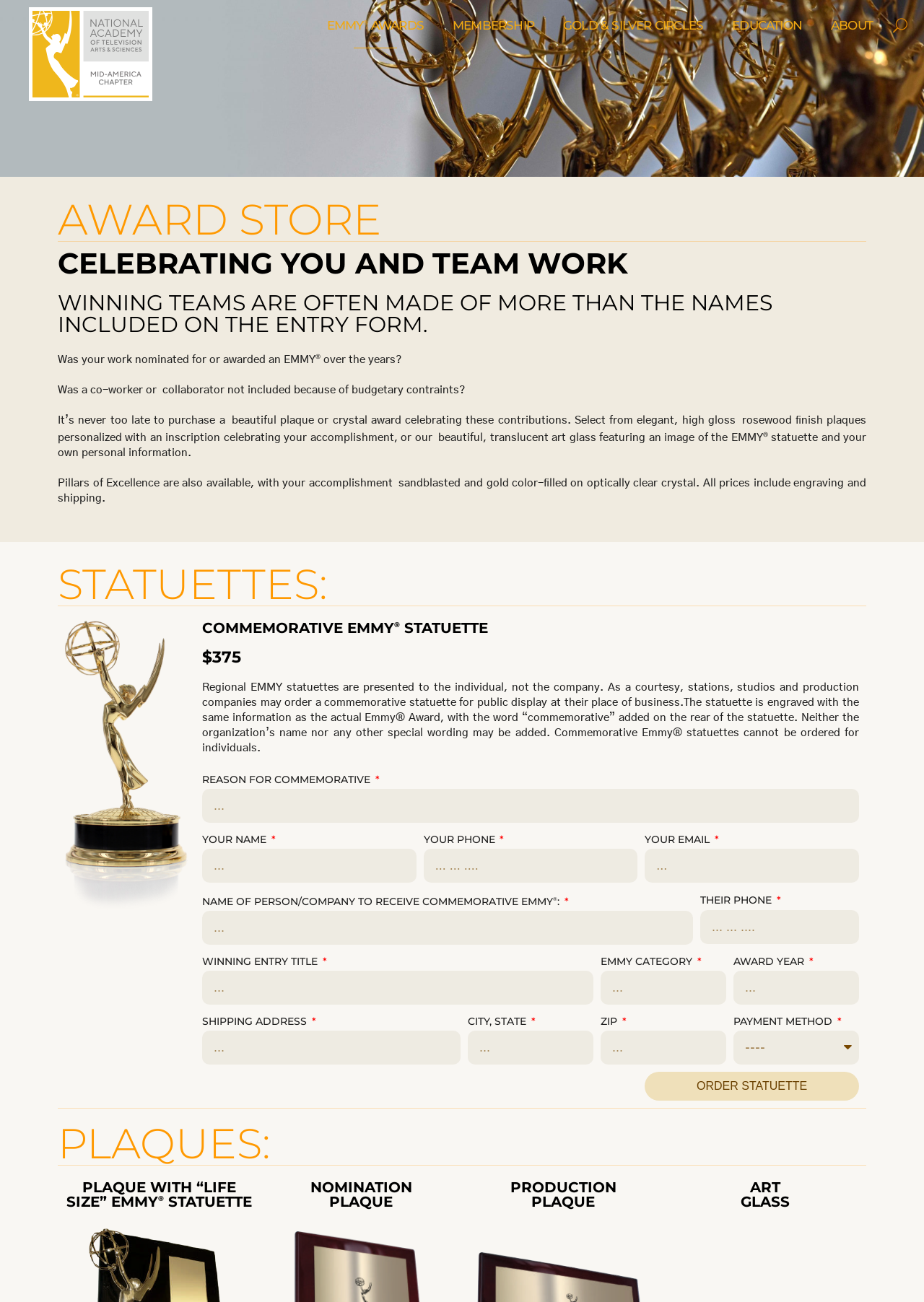Please identify the bounding box coordinates of the area that needs to be clicked to follow this instruction: "Search".

[0.052, 0.008, 0.995, 0.019]